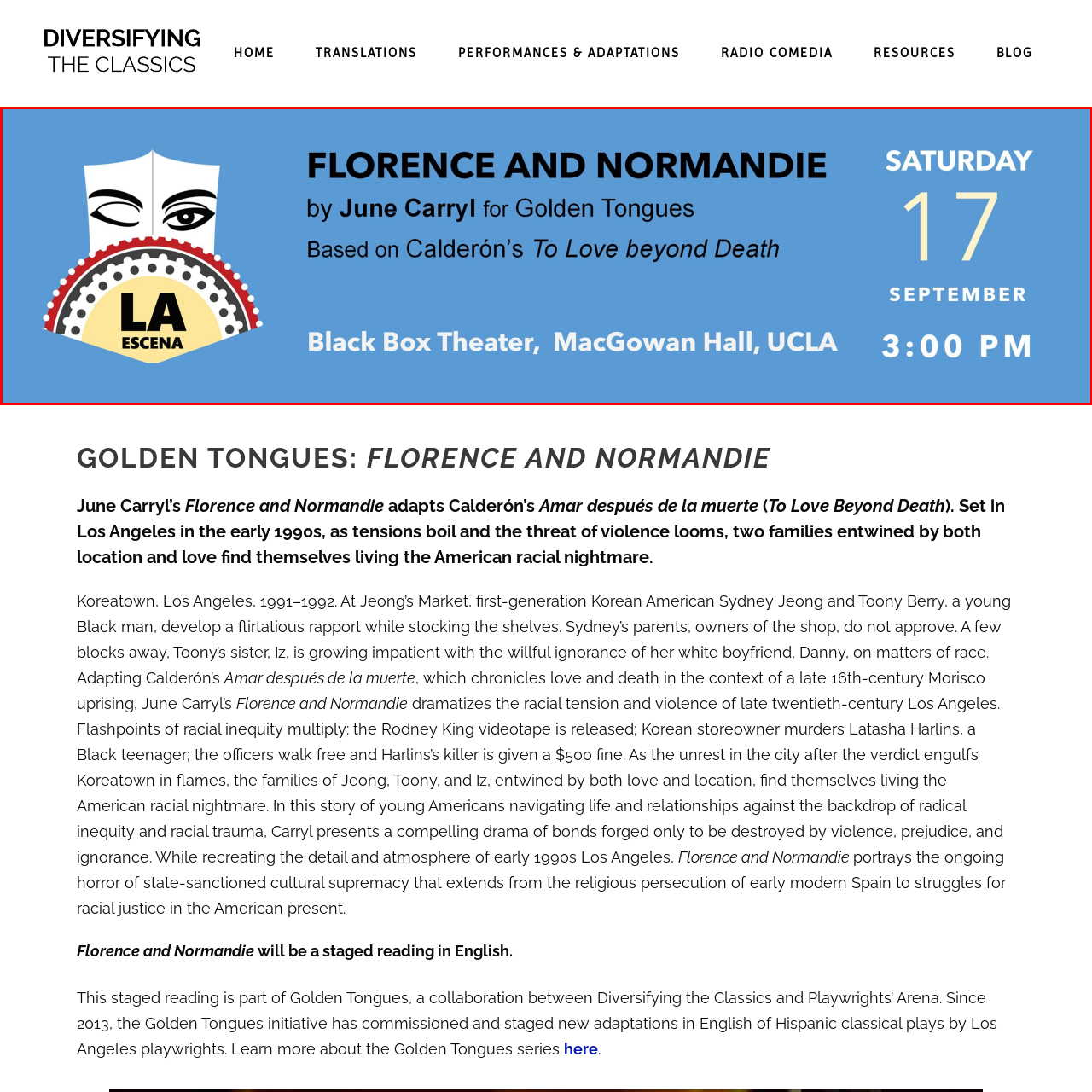What is the date of the event?
Look closely at the image highlighted by the red bounding box and give a comprehensive answer to the question.

The date of the event is clearly stated in the banner, formatted in a clear and distinct typography, which is 'SATURDAY 17 SEPTEMBER'.